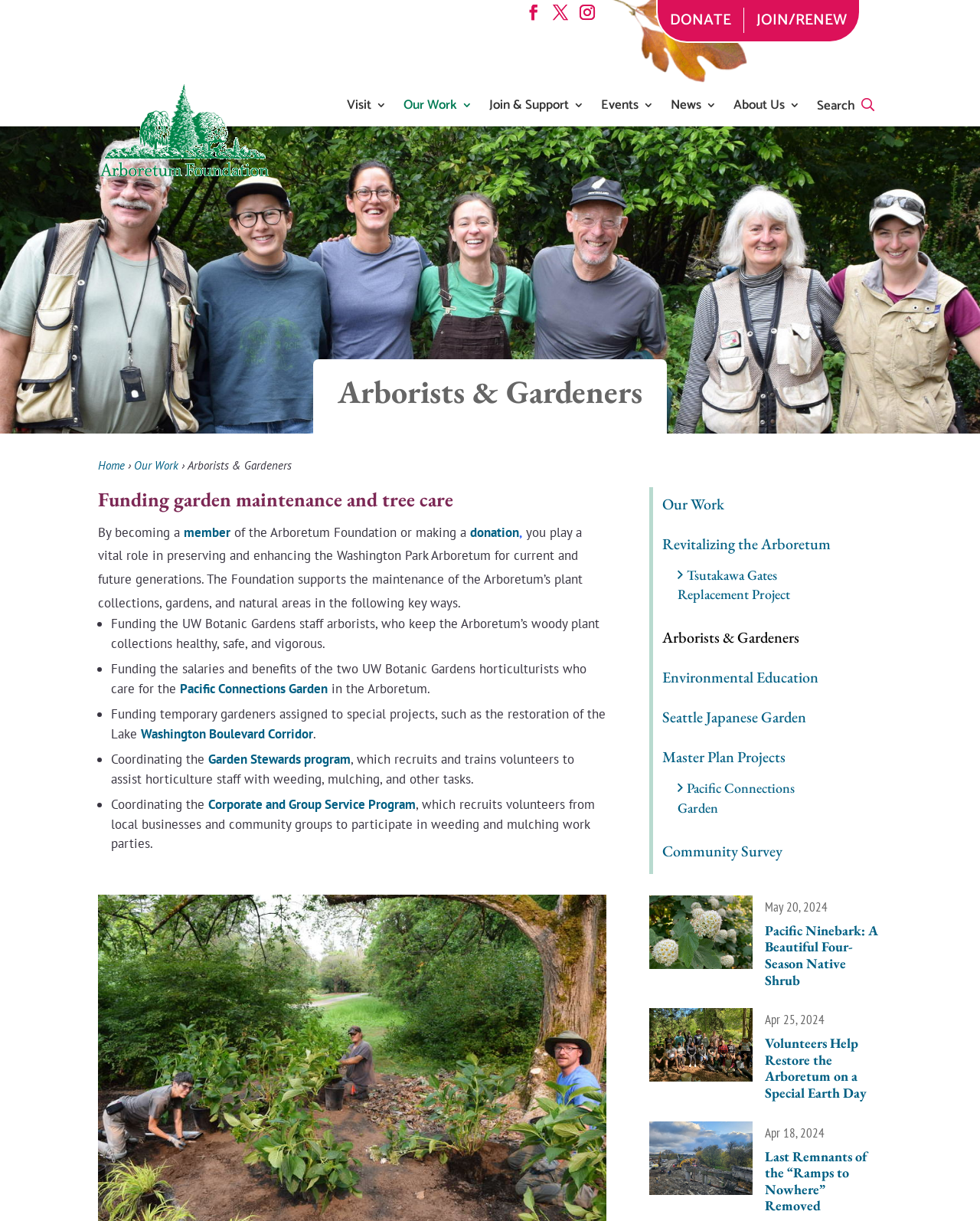Determine the bounding box coordinates of the region I should click to achieve the following instruction: "Read the 'Pacific Ninebark: A Beautiful Four-Season Native Shrub' article". Ensure the bounding box coordinates are four float numbers between 0 and 1, i.e., [left, top, right, bottom].

[0.663, 0.733, 0.897, 0.816]